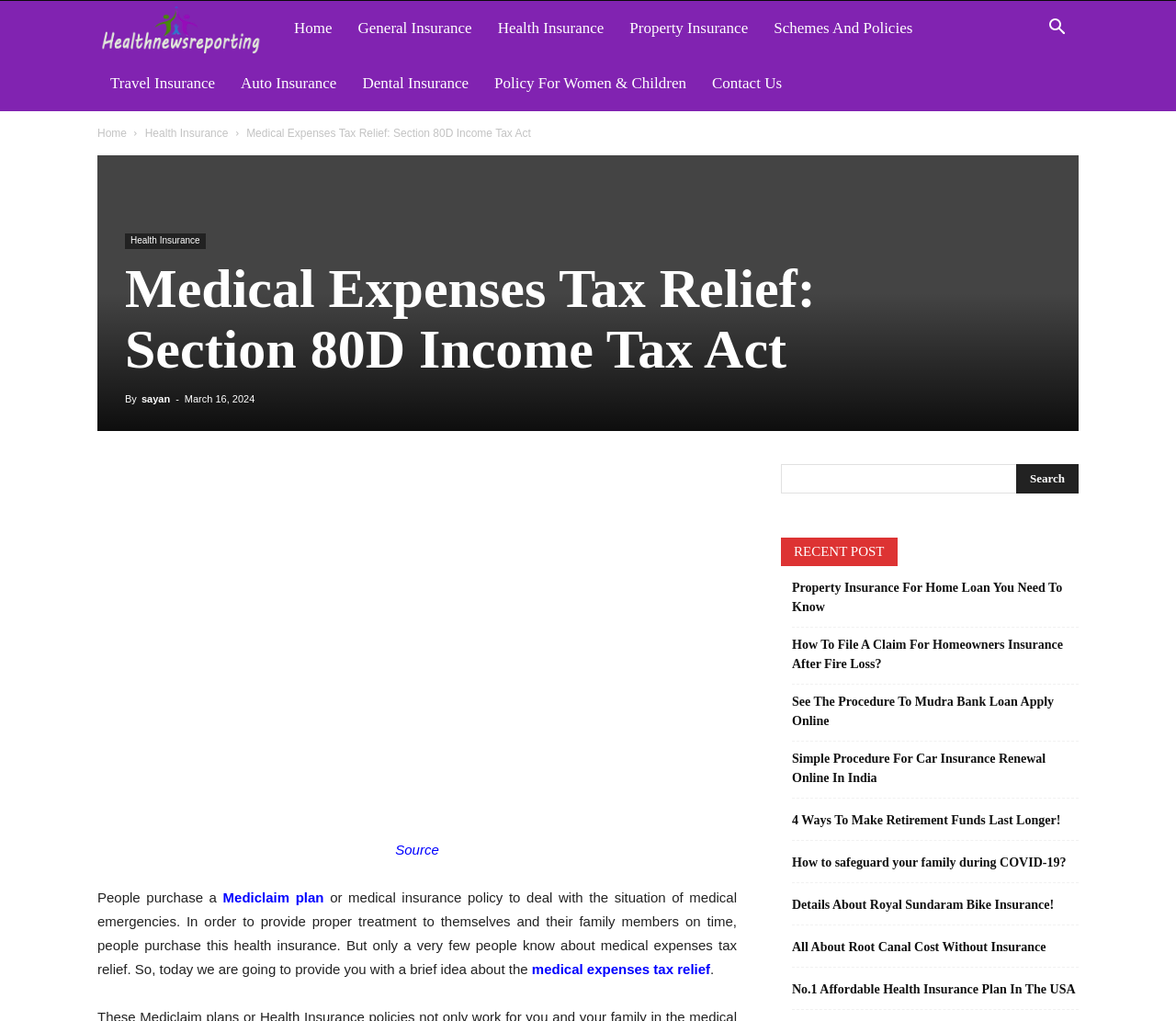Locate the bounding box coordinates of the clickable area to execute the instruction: "Read about property insurance for home loan". Provide the coordinates as four float numbers between 0 and 1, represented as [left, top, right, bottom].

[0.673, 0.566, 0.917, 0.604]